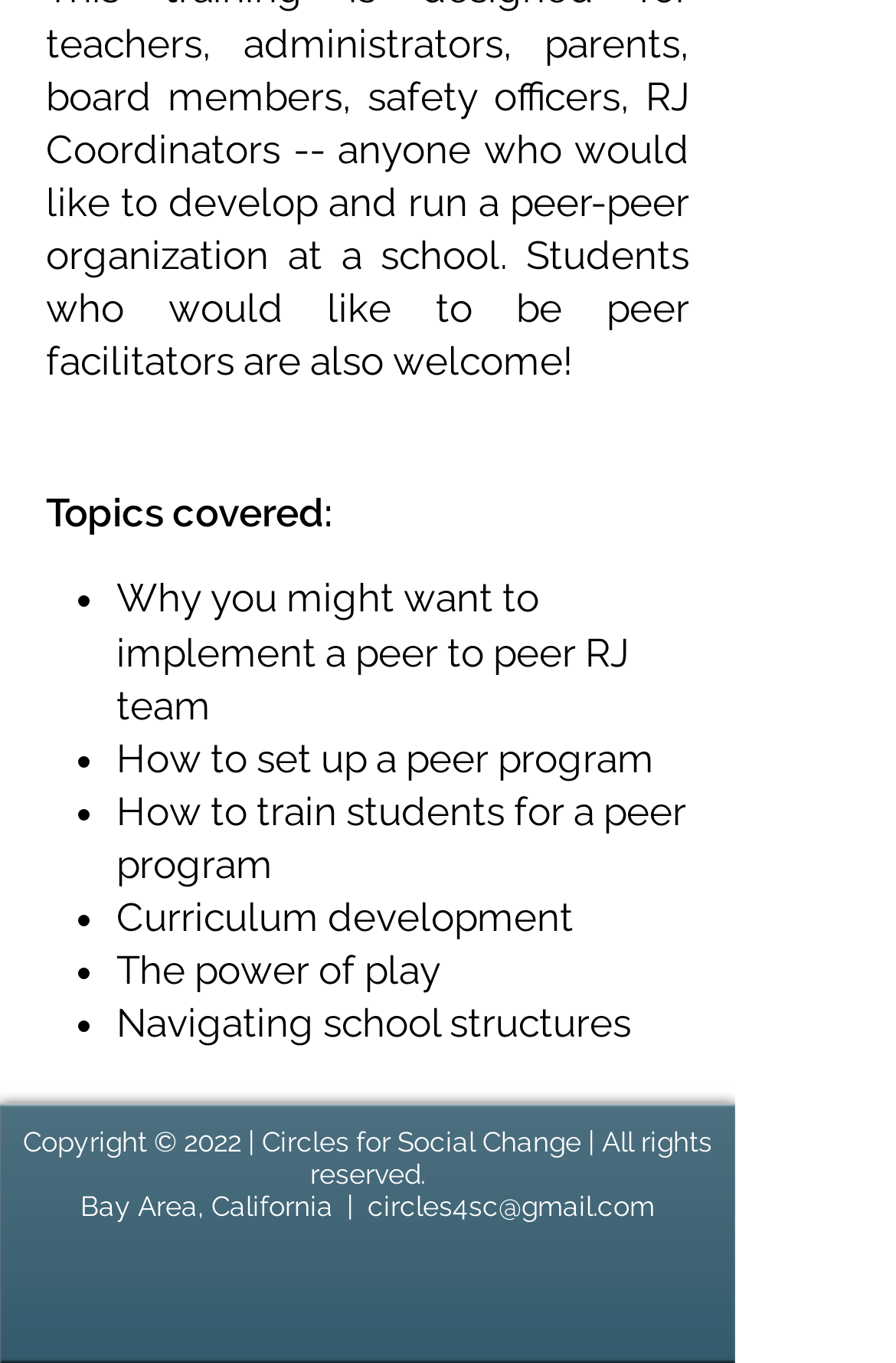How can you contact the organization?
Look at the image and respond with a single word or a short phrase.

via email